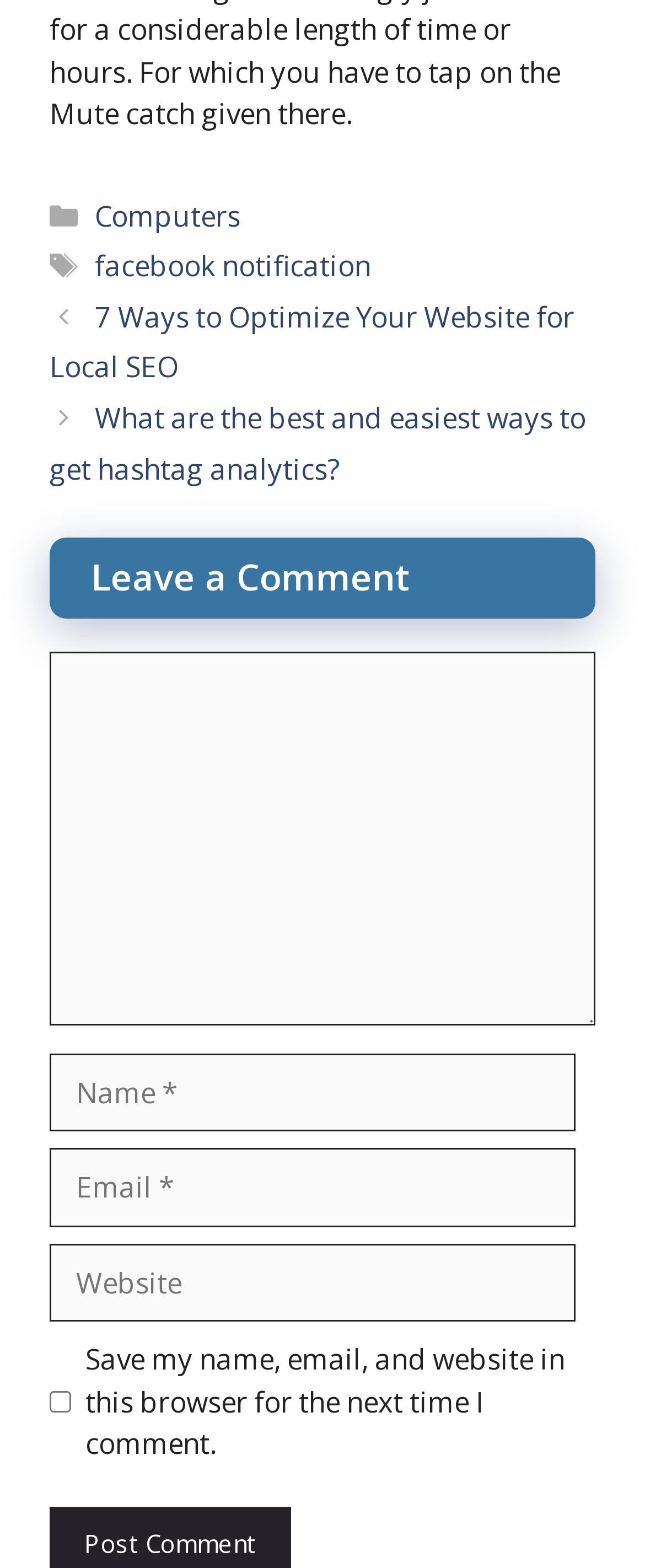Find and indicate the bounding box coordinates of the region you should select to follow the given instruction: "Click on the '7 Ways to Optimize Your Website for Local SEO' post".

[0.077, 0.19, 0.89, 0.246]